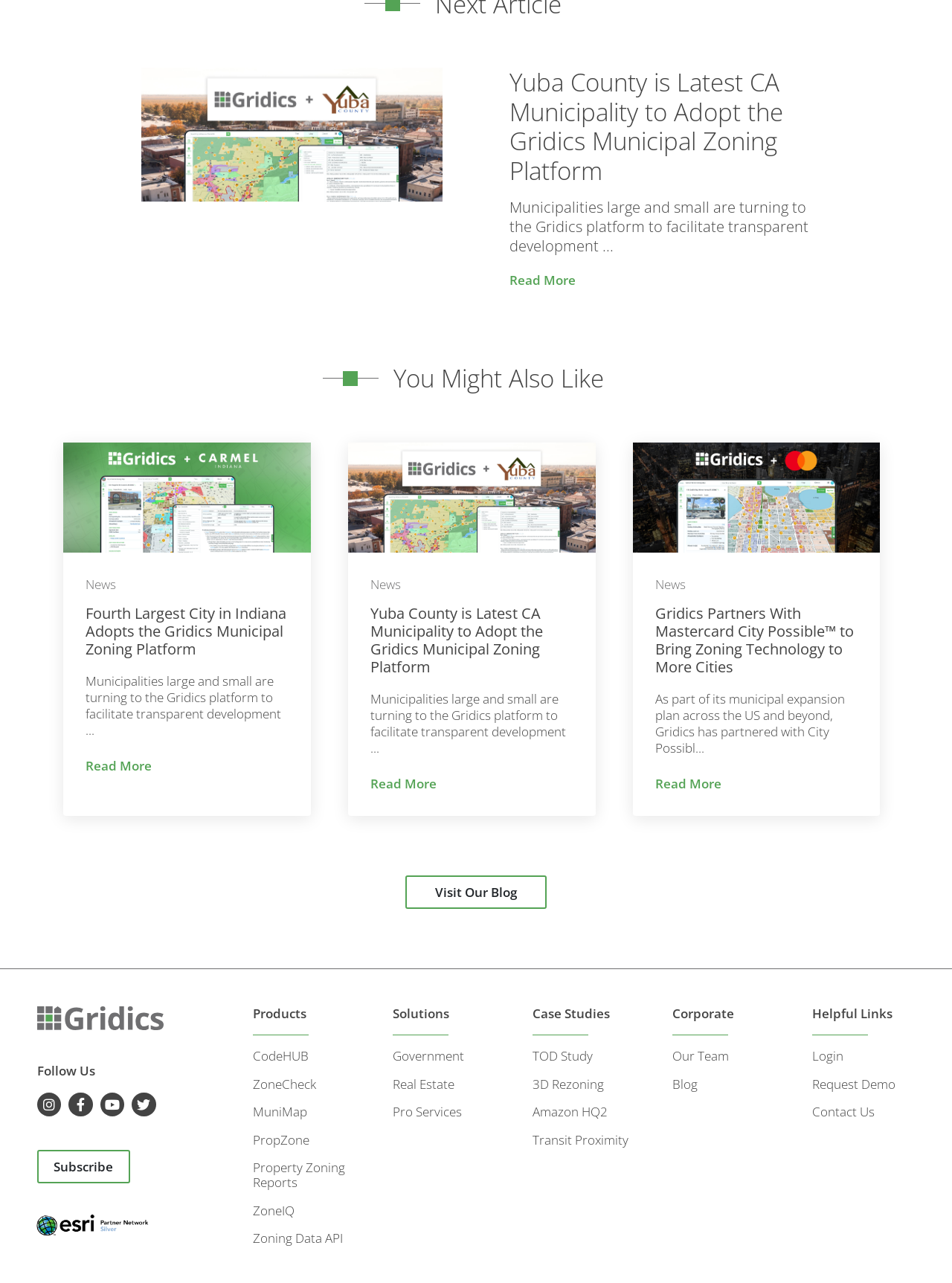Locate the bounding box coordinates of the clickable area to execute the instruction: "Request a demo". Provide the coordinates as four float numbers between 0 and 1, represented as [left, top, right, bottom].

[0.853, 0.838, 0.952, 0.851]